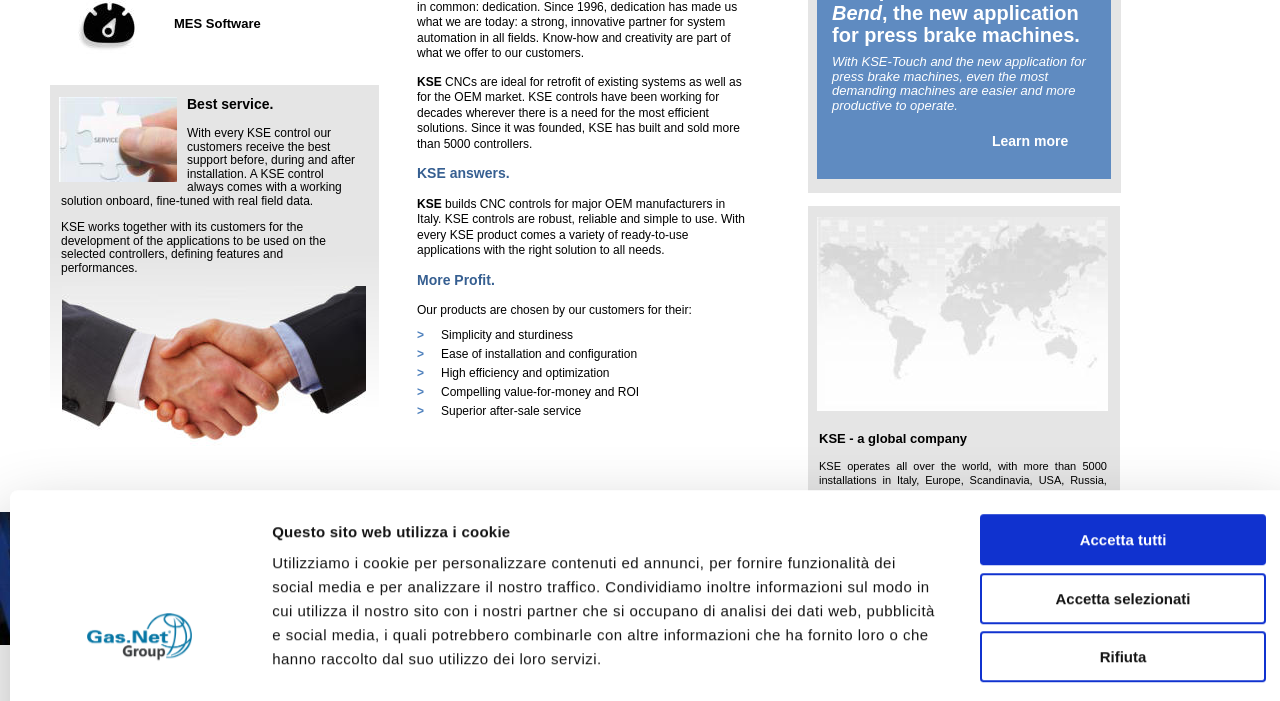Locate the bounding box of the UI element described by: "Rifiuta" in the given webpage screenshot.

[0.758, 0.695, 0.981, 0.767]